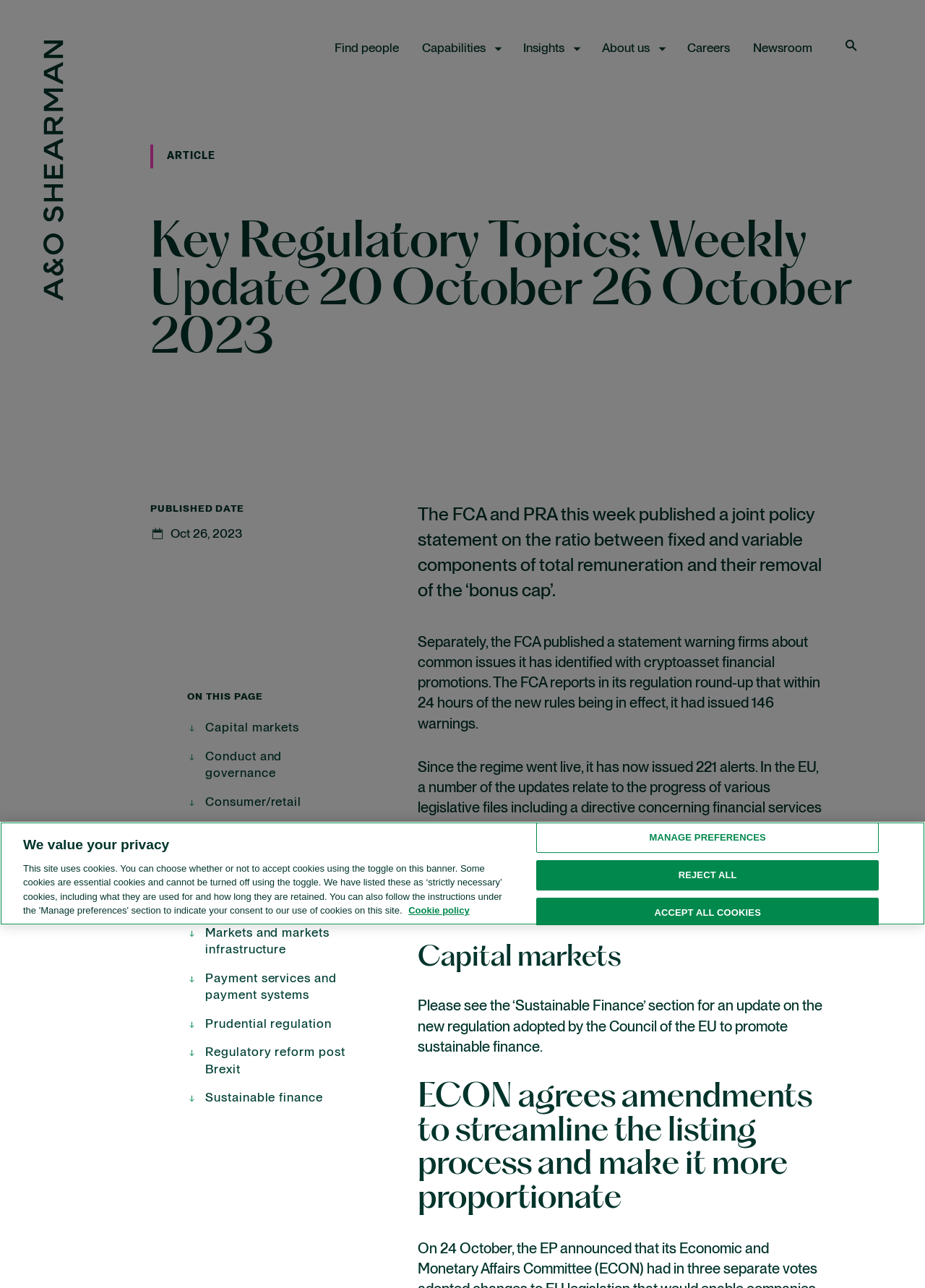Generate the title text from the webpage.

Key Regulatory Topics: Weekly Update 20 October 26 October 2023